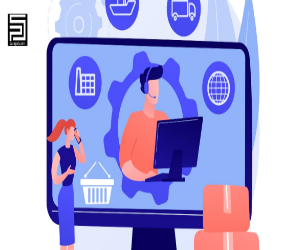Answer succinctly with a single word or phrase:
What is the woman holding in the image?

A phone